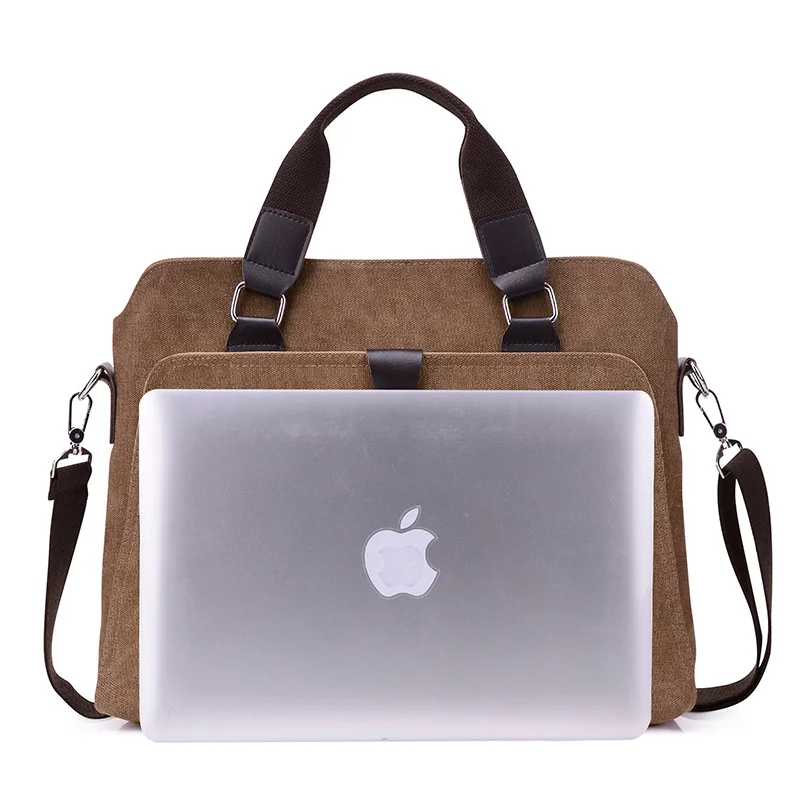What brand is the laptop?
Using the visual information, respond with a single word or phrase.

Apple